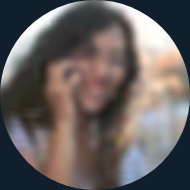Present an elaborate depiction of the scene captured in the image.

The image features a woman engaged in a telephone conversation, embodying a sense of approachability and openness. Her expression suggests she is actively listening and perhaps discussing loan options or financial assistance. This visual accompanies the heading "Can't decide on a lender? Need help choosing a loan?" which implies the context of her call involves seeking guidance for suitable financial solutions. The overall theme highlights personalized support in navigating loan choices, emphasizing the importance of finding tailored financial services.